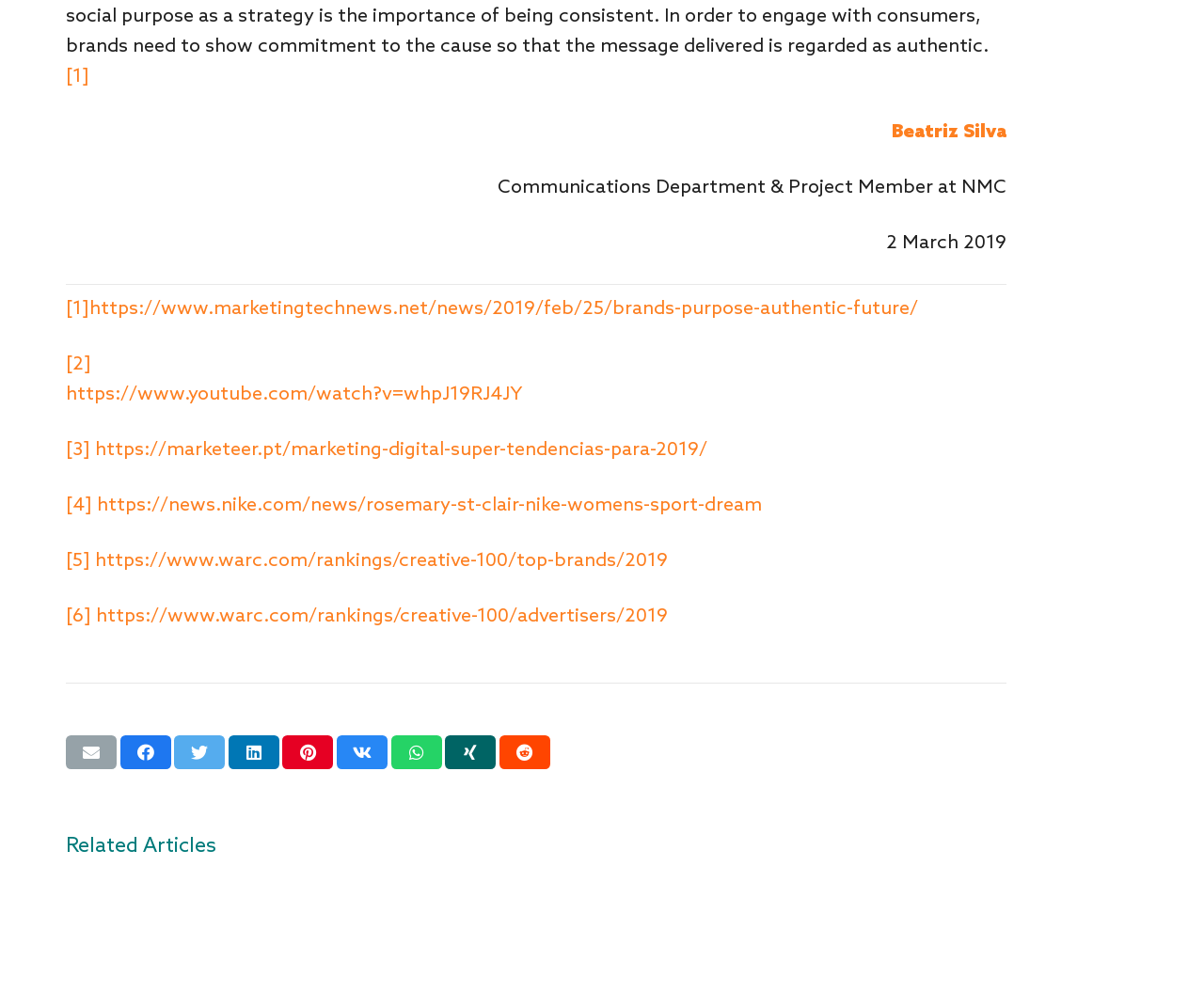Given the description of the UI element: "[2]", predict the bounding box coordinates in the form of [left, top, right, bottom], with each value being a float between 0 and 1.

[0.055, 0.357, 0.076, 0.38]